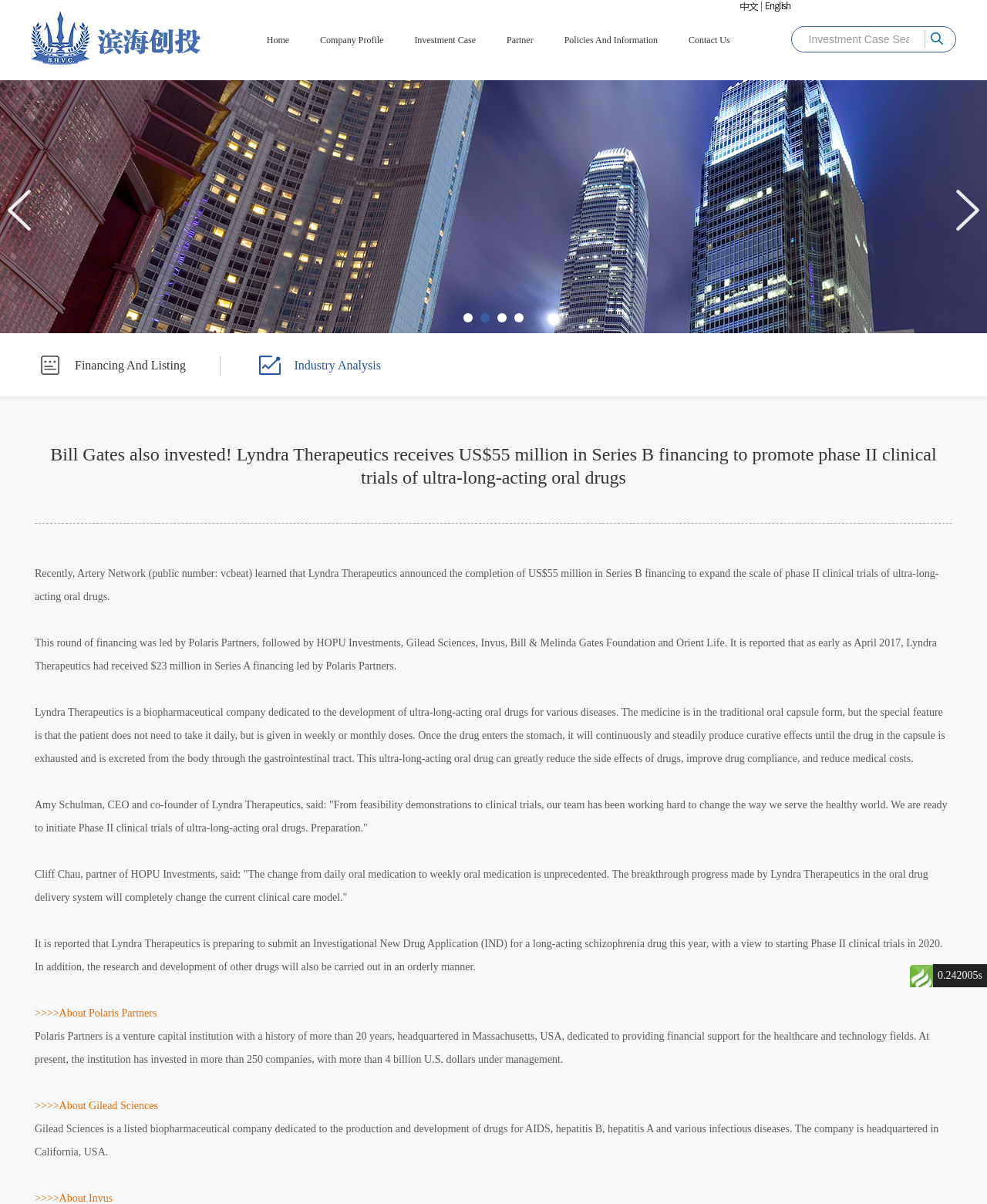Based on the element description: "Financing And Listing", identify the UI element and provide its bounding box coordinates. Use four float numbers between 0 and 1, [left, top, right, bottom].

[0.035, 0.297, 0.191, 0.308]